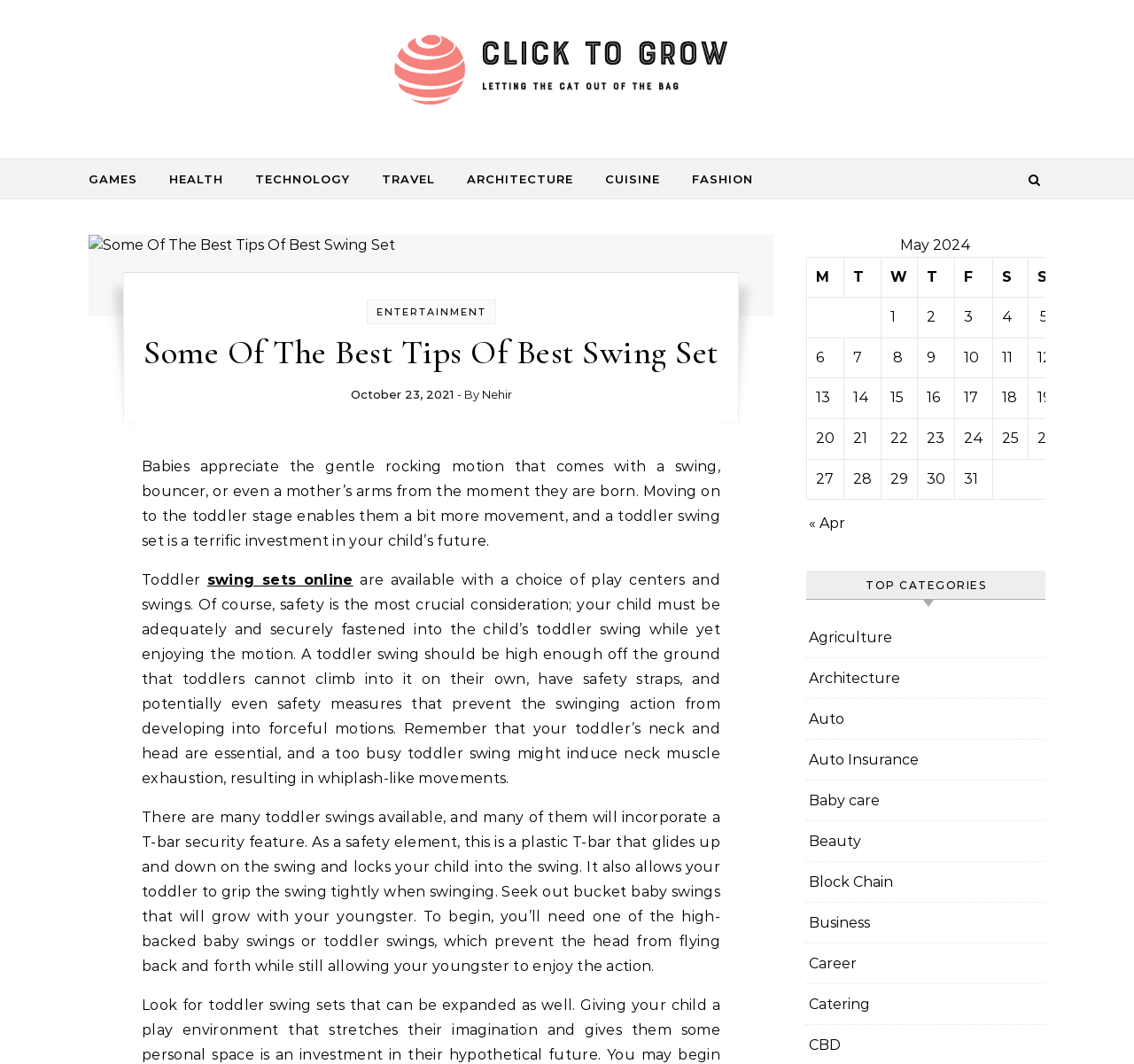Provide the bounding box coordinates of the area you need to click to execute the following instruction: "Click on the 'ENTERTAINMENT' link".

[0.332, 0.287, 0.429, 0.299]